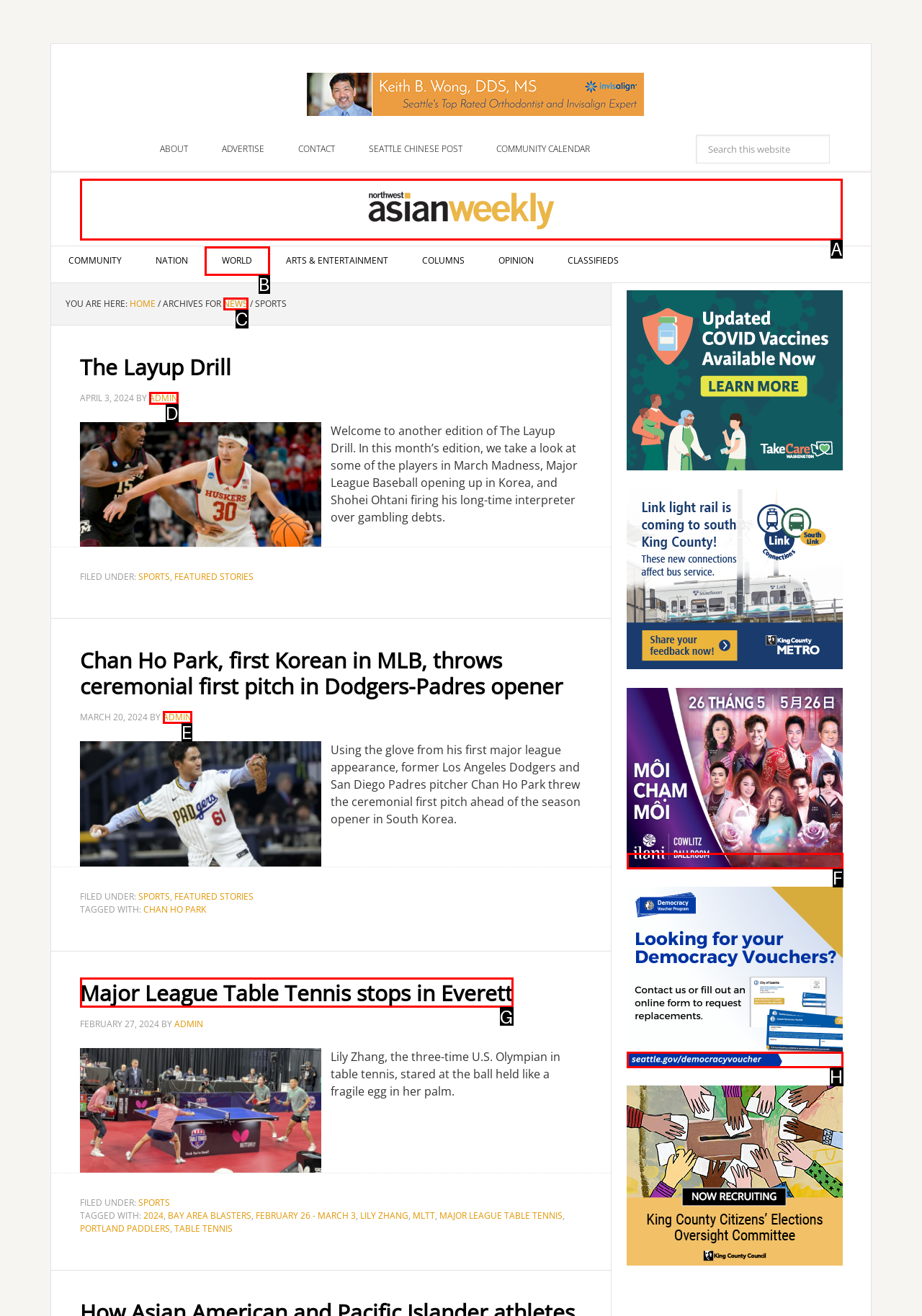Select the HTML element that corresponds to the description: News
Reply with the letter of the correct option from the given choices.

C